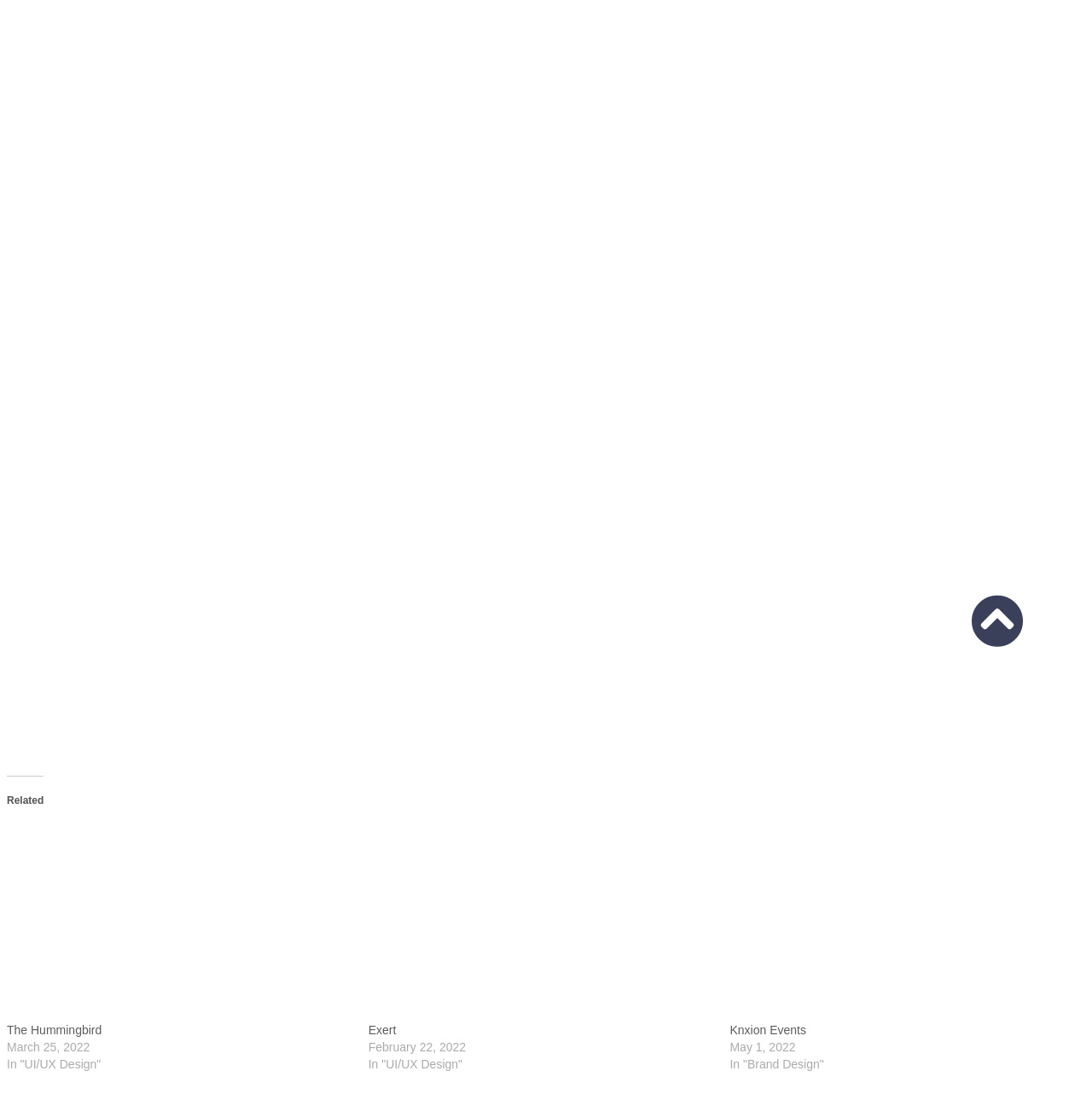What is the name of the third item in the list?
Answer the question with a thorough and detailed explanation.

I looked at the list of items and found that the third item is a heading element with the text 'Knxion Events'.